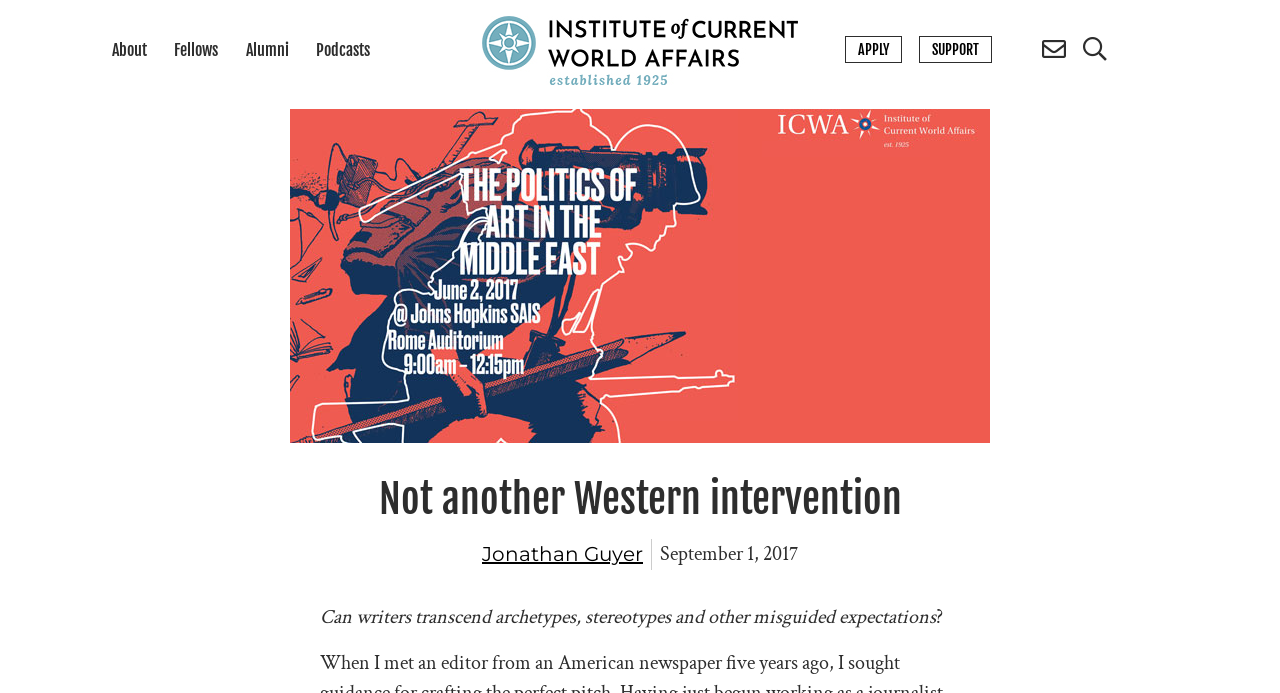Answer the question below in one word or phrase:
What is the name of the author of this article?

Jonathan Guyer